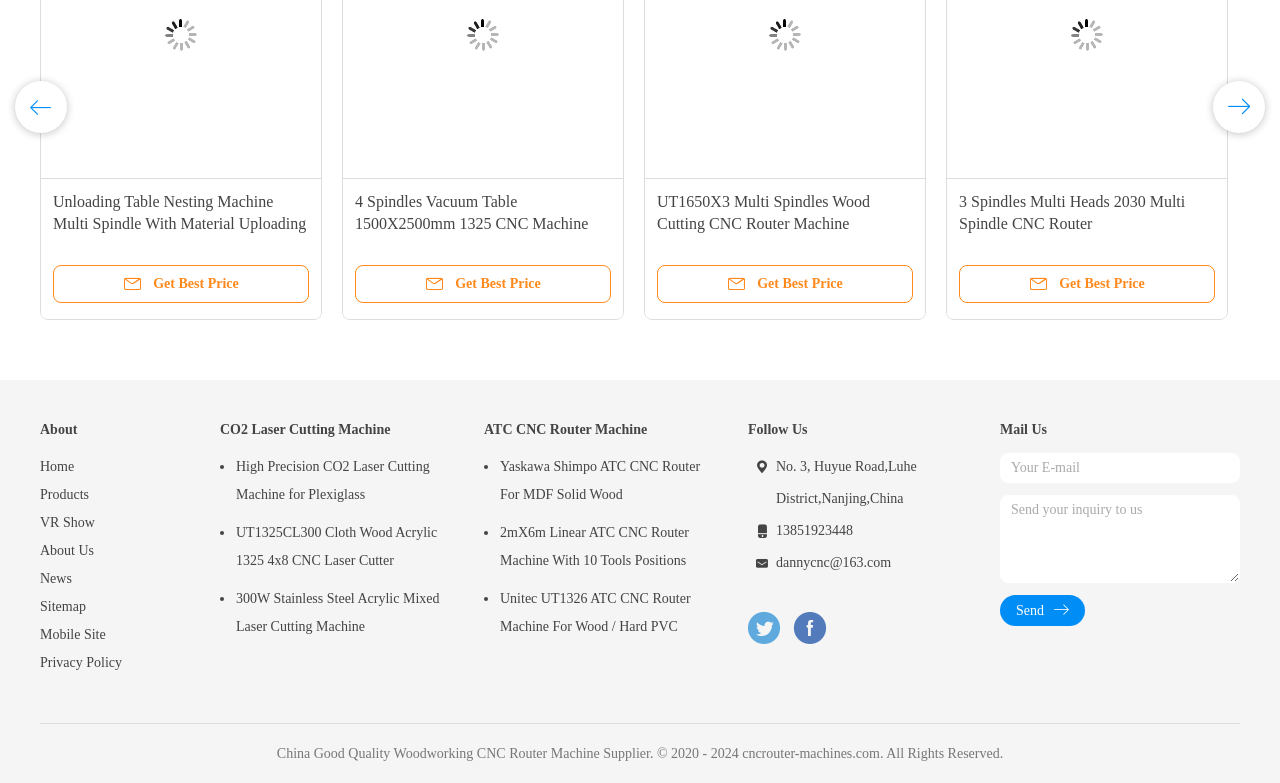Identify the bounding box coordinates of the HTML element based on this description: "Privacy Policy".

[0.031, 0.829, 0.141, 0.865]